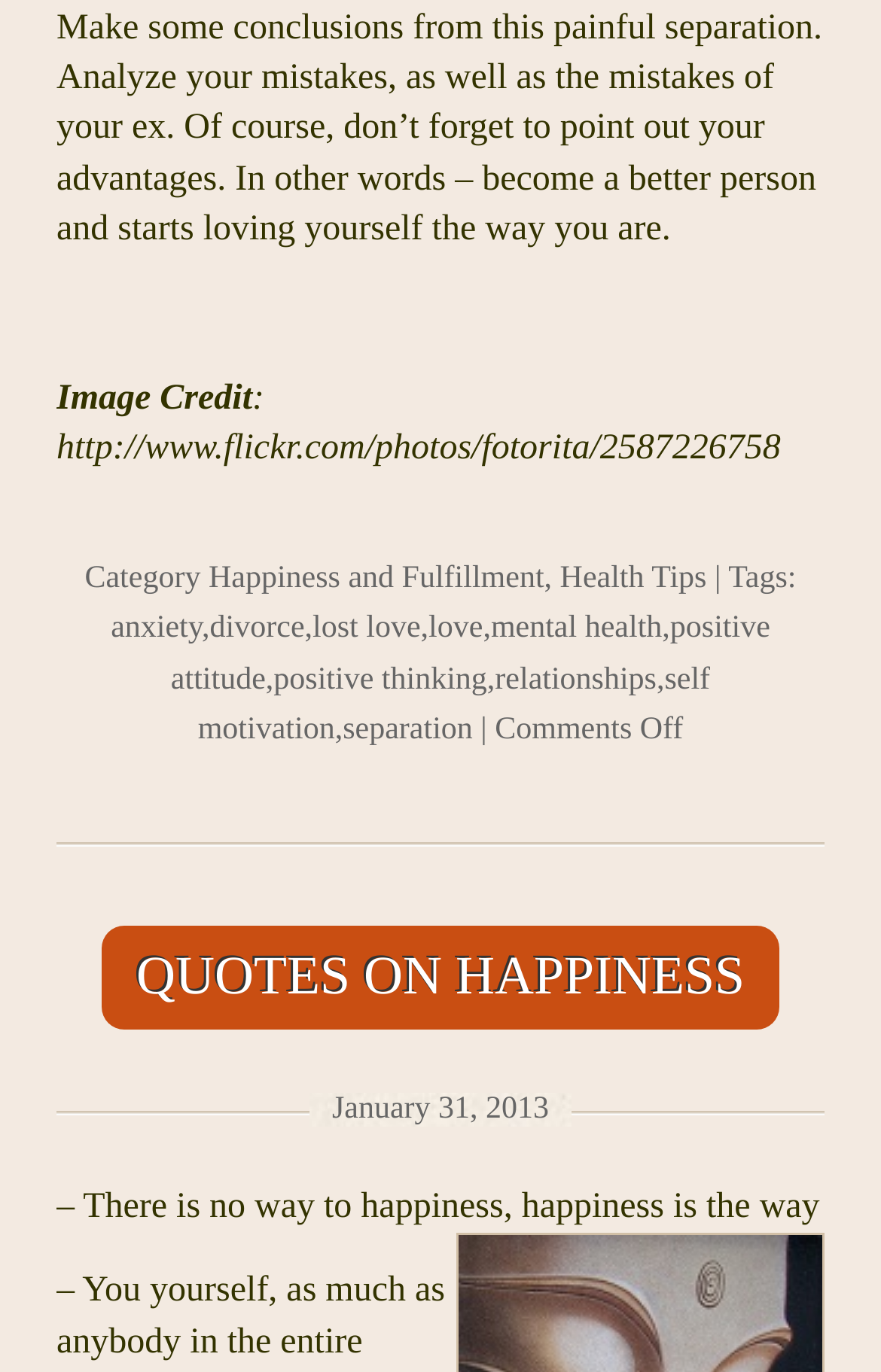Identify the bounding box coordinates for the region to click in order to carry out this instruction: "Read the quote about happiness". Provide the coordinates using four float numbers between 0 and 1, formatted as [left, top, right, bottom].

[0.064, 0.865, 0.93, 0.893]